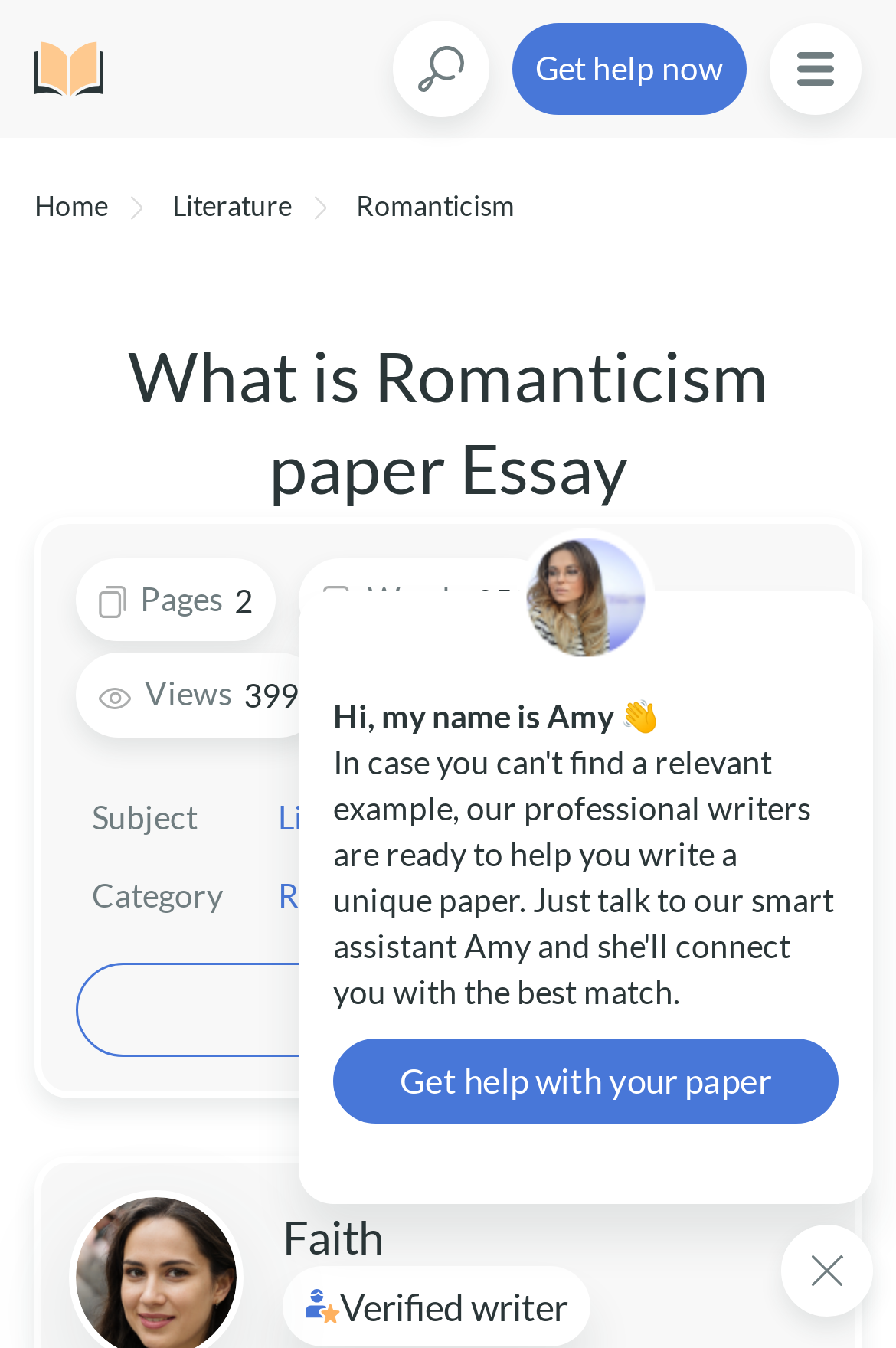Please answer the following question using a single word or phrase: 
What is the logo of the website?

Artscolumbia logo